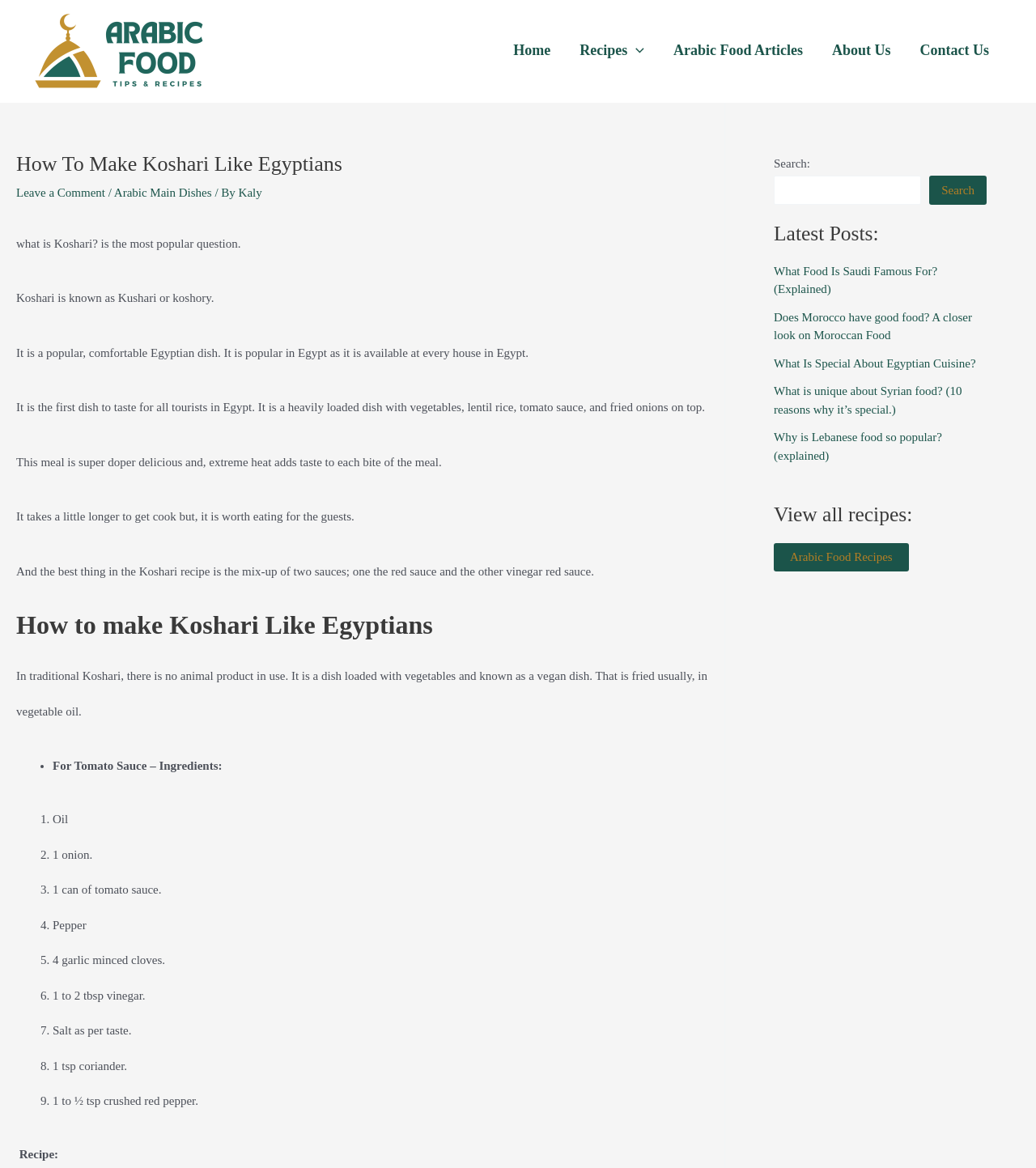How many sauces are used in the Koshari recipe?
Using the visual information, respond with a single word or phrase.

Two